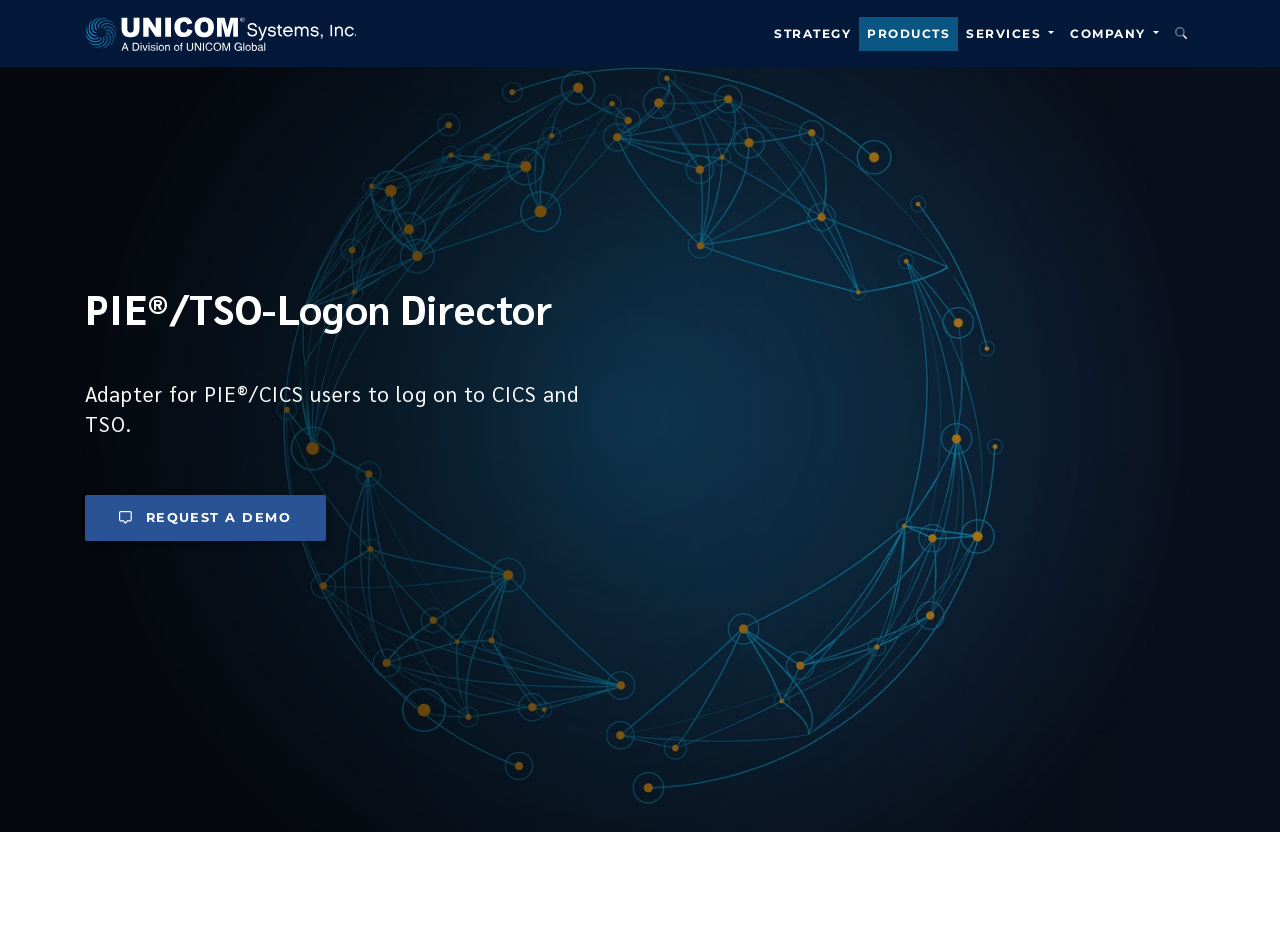Use the information in the screenshot to answer the question comprehensively: How many main navigation links are there?

There are four main navigation links: 'STRATEGY', 'PRODUCTS', 'SERVICES', and 'COMPANY', which are located at the top of the webpage.